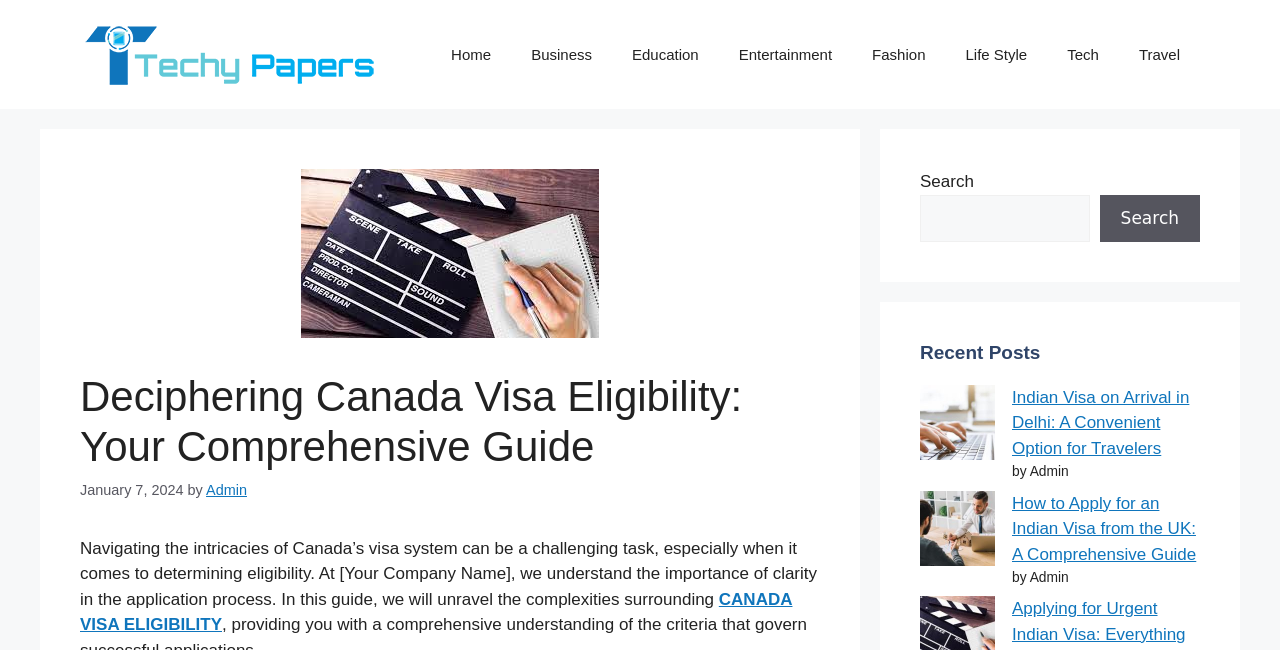Who is the author of the article?
Offer a detailed and full explanation in response to the question.

I determined the answer by looking at the text element below the heading, which says 'by Admin'.